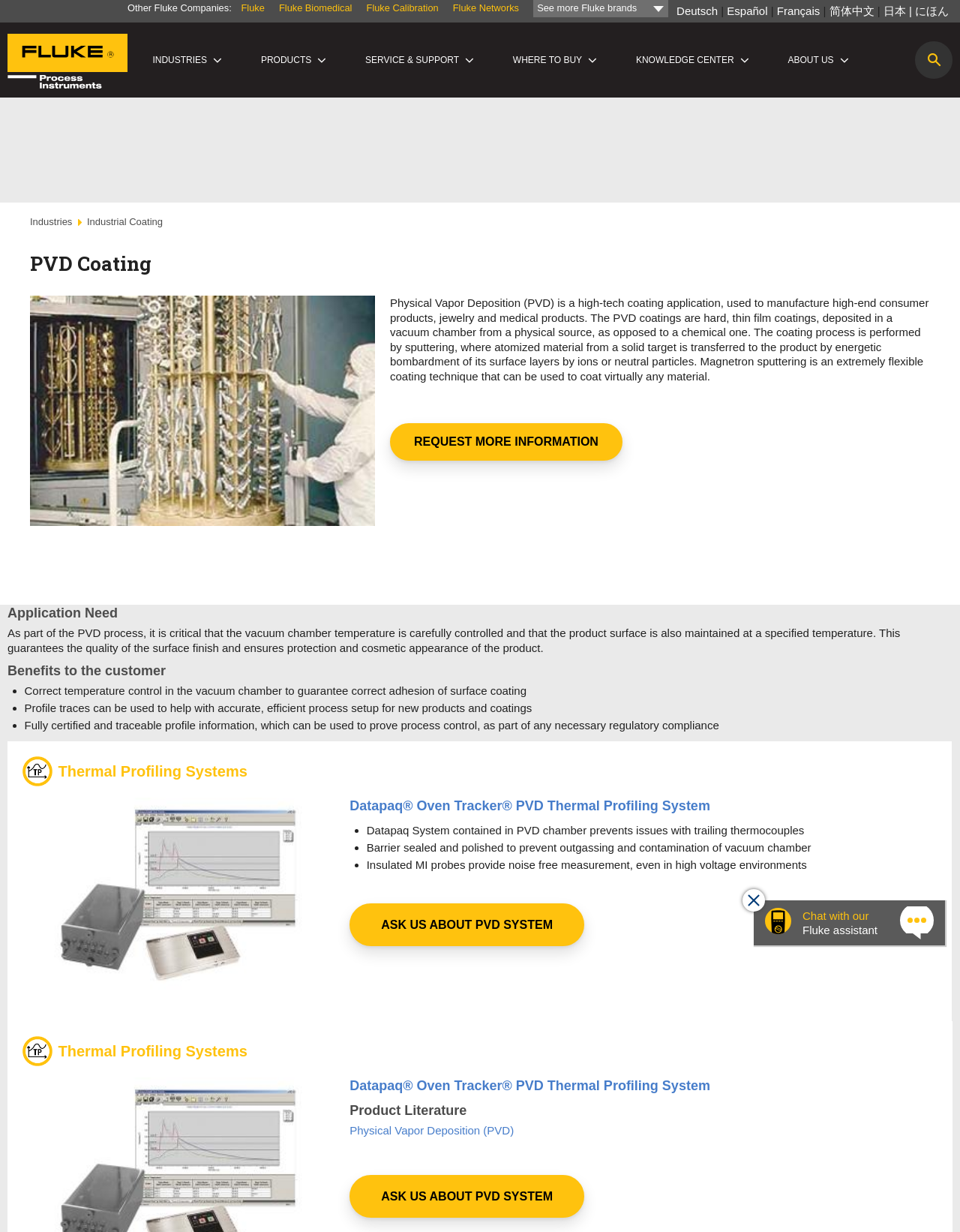Please determine the bounding box coordinates for the element with the description: "Fluke Calibration".

[0.382, 0.002, 0.457, 0.011]